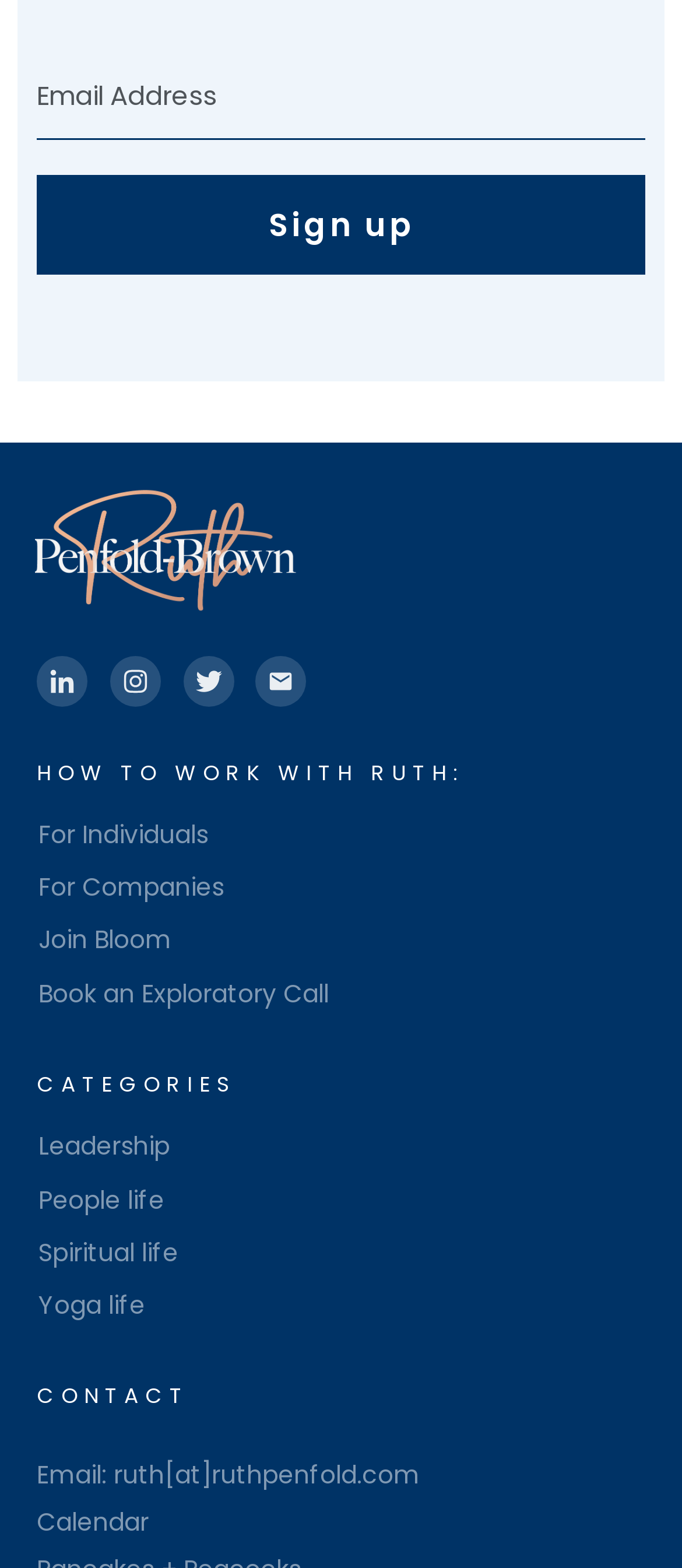Please find the bounding box coordinates of the element that needs to be clicked to perform the following instruction: "Click on For Individuals". The bounding box coordinates should be four float numbers between 0 and 1, represented as [left, top, right, bottom].

[0.056, 0.519, 0.305, 0.547]